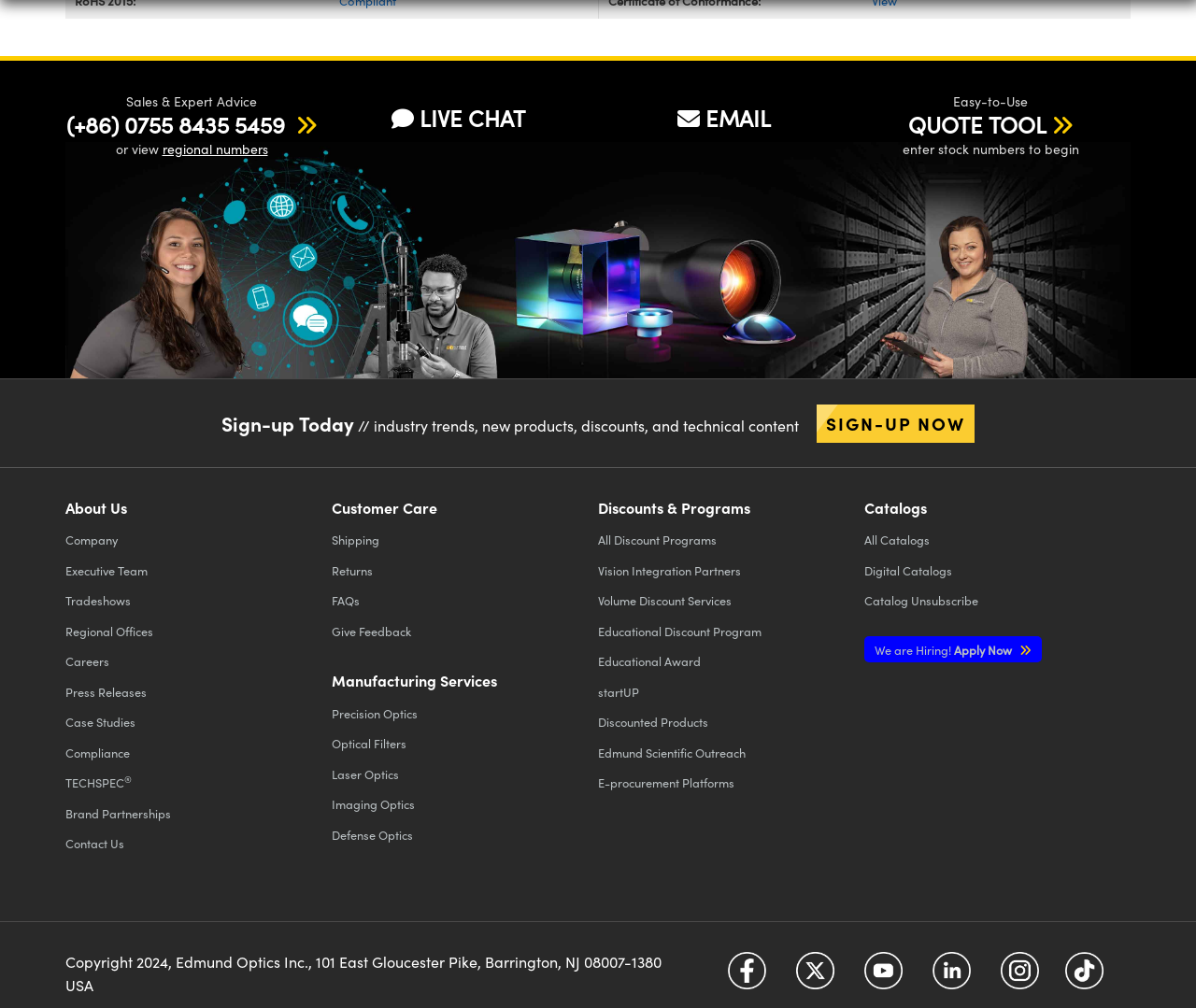Bounding box coordinates are specified in the format (top-left x, top-left y, bottom-right x, bottom-right y). All values are floating point numbers bounded between 0 and 1. Please provide the bounding box coordinate of the region this sentence describes: We are Hiring! Apply Now

[0.723, 0.631, 0.871, 0.657]